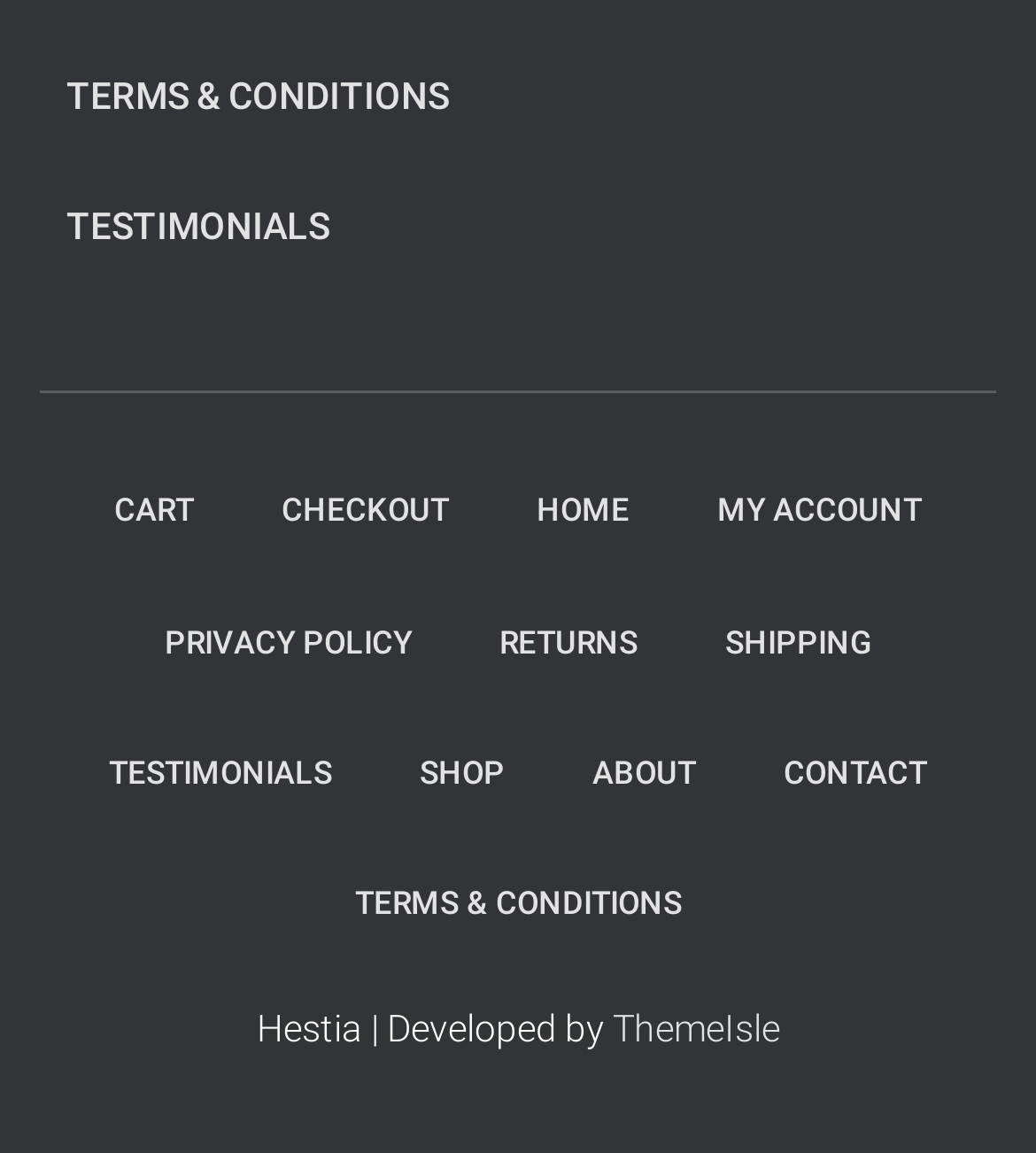Using the provided element description: "Privacy Policy", determine the bounding box coordinates of the corresponding UI element in the screenshot.

[0.121, 0.501, 0.436, 0.615]